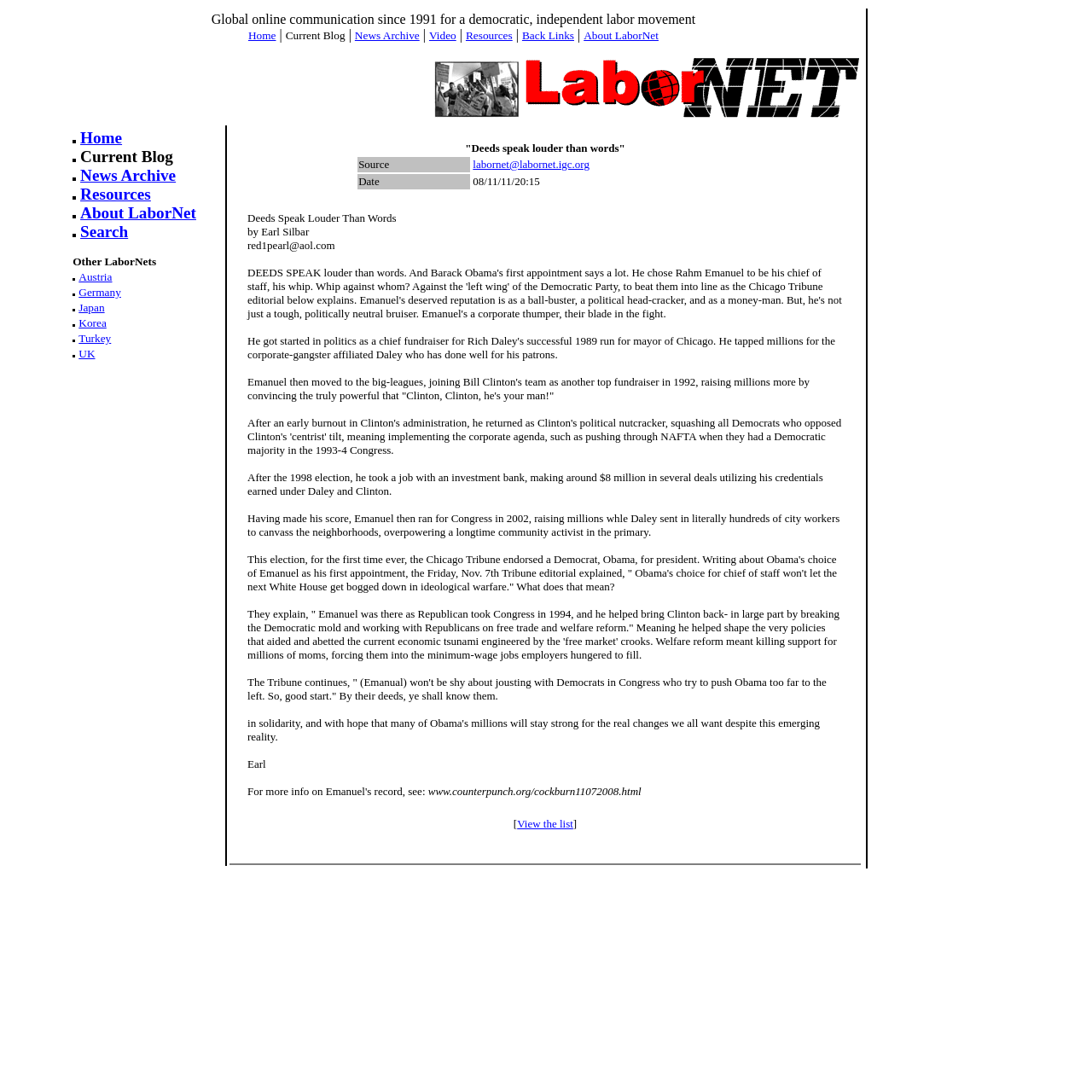What is the purpose of the webpage?
Answer with a single word or phrase, using the screenshot for reference.

News and information